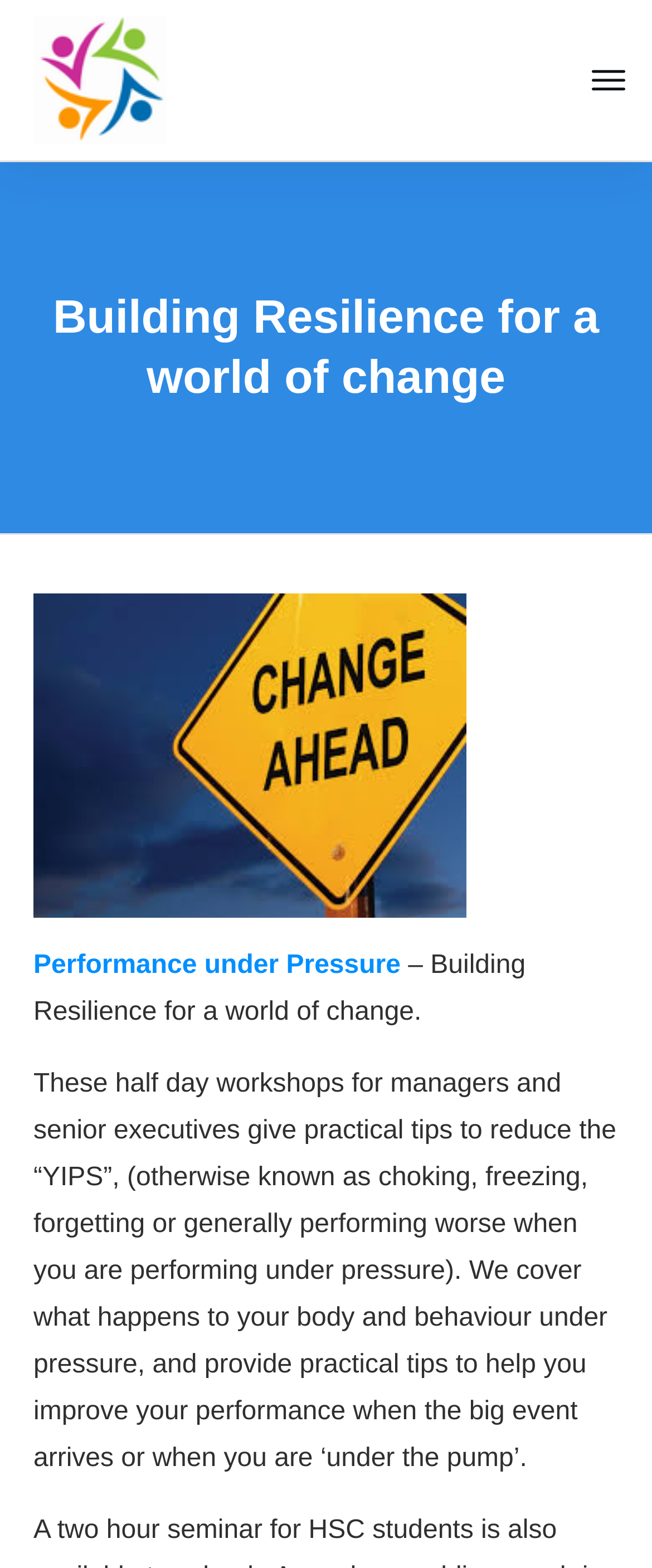Answer the question below with a single word or a brief phrase: 
What is the focus of the webpage?

Building Resilience